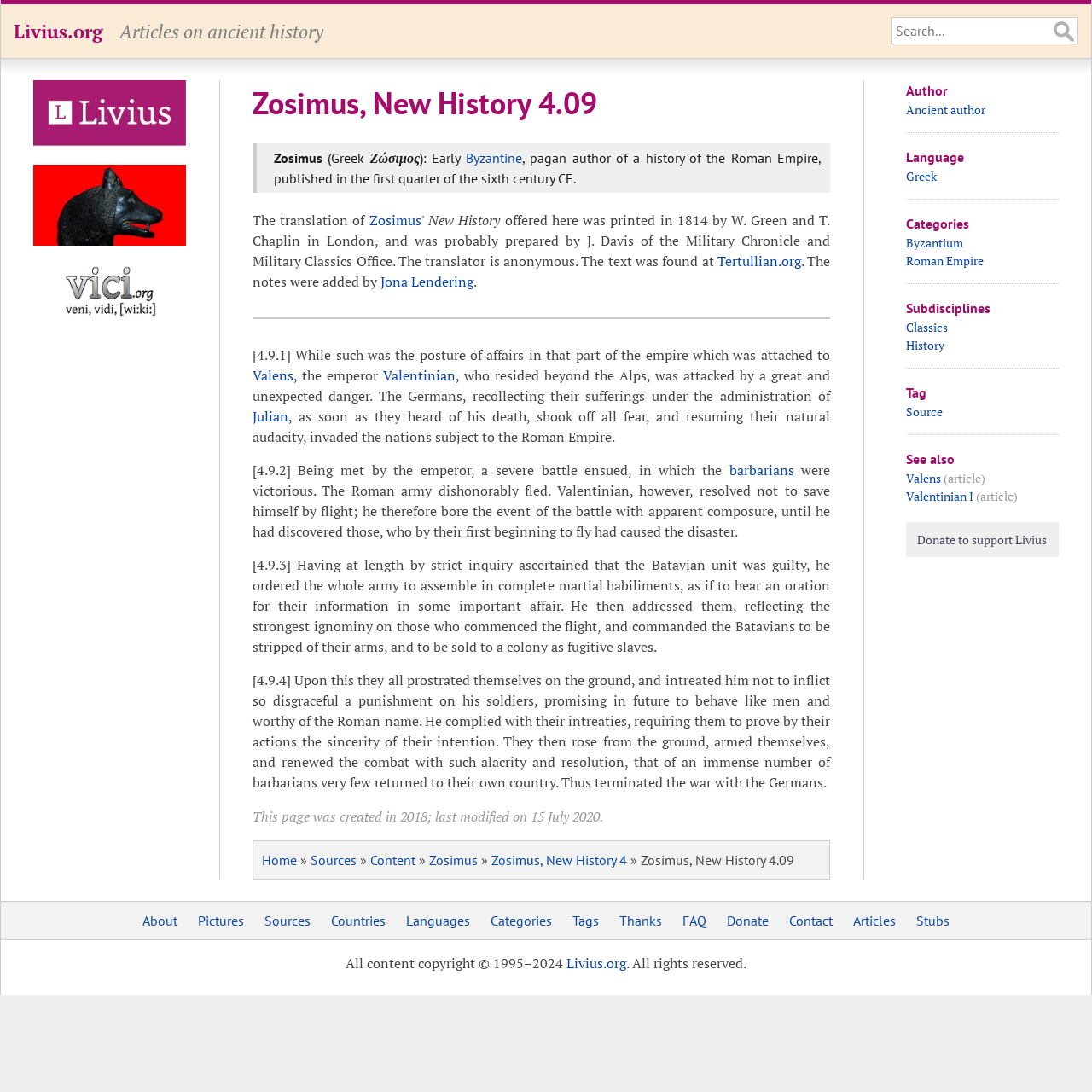Locate the bounding box coordinates of the element you need to click to accomplish the task described by this instruction: "Read about Zosimus".

[0.338, 0.193, 0.386, 0.21]